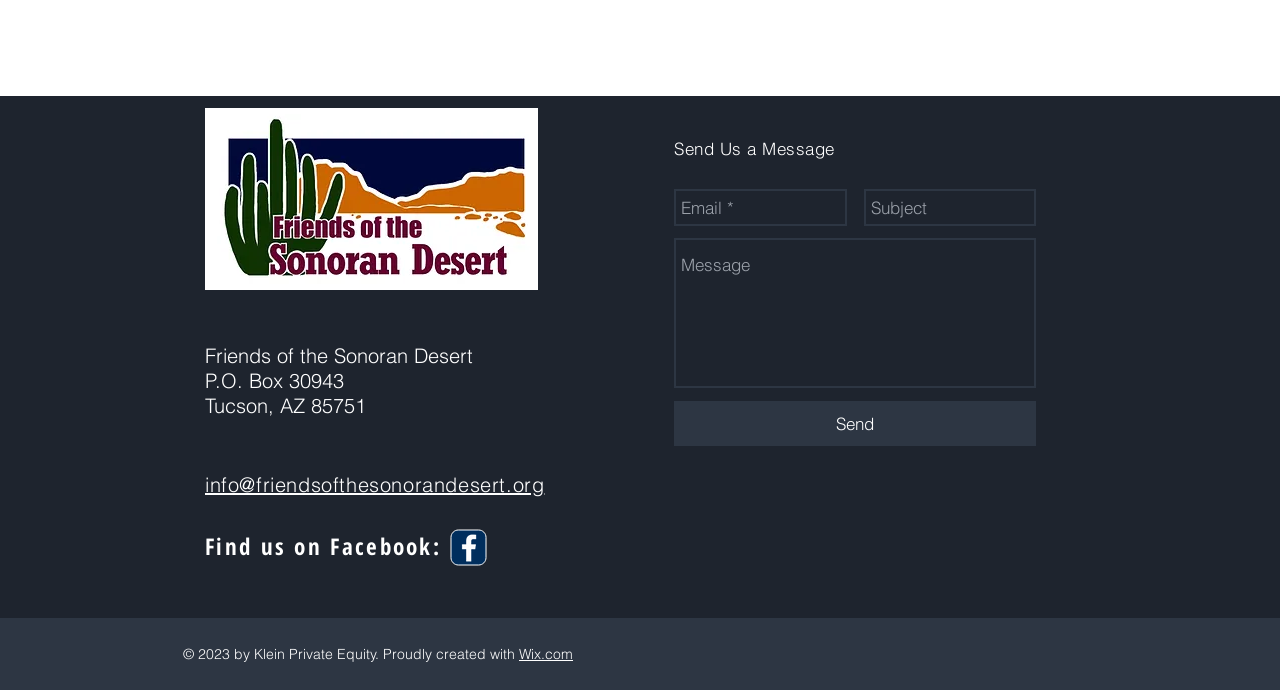Provide the bounding box coordinates of the area you need to click to execute the following instruction: "Visit Facebook page".

[0.352, 0.768, 0.38, 0.82]